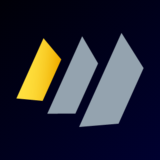Detail every aspect of the image in your description.

The image showcases the logo of the HCL Domino Ideas Portal, an innovative platform designed for community engagement and collaboration among users of the Domino application development environment. The logo features a modern design, incorporating a combination of geometric shapes in gray and yellow against a dark background, symbolizing creativity and technological advancement. This portal serves as a hub for submitting product ideas and enhancement requests, fostering a collaborative atmosphere where users can vote, comment, and interact on various proposals related to the Domino AppDev Pack. The portal encourages community feedback, which is crucial in determining the development priorities and potential implementation of new features in future updates.